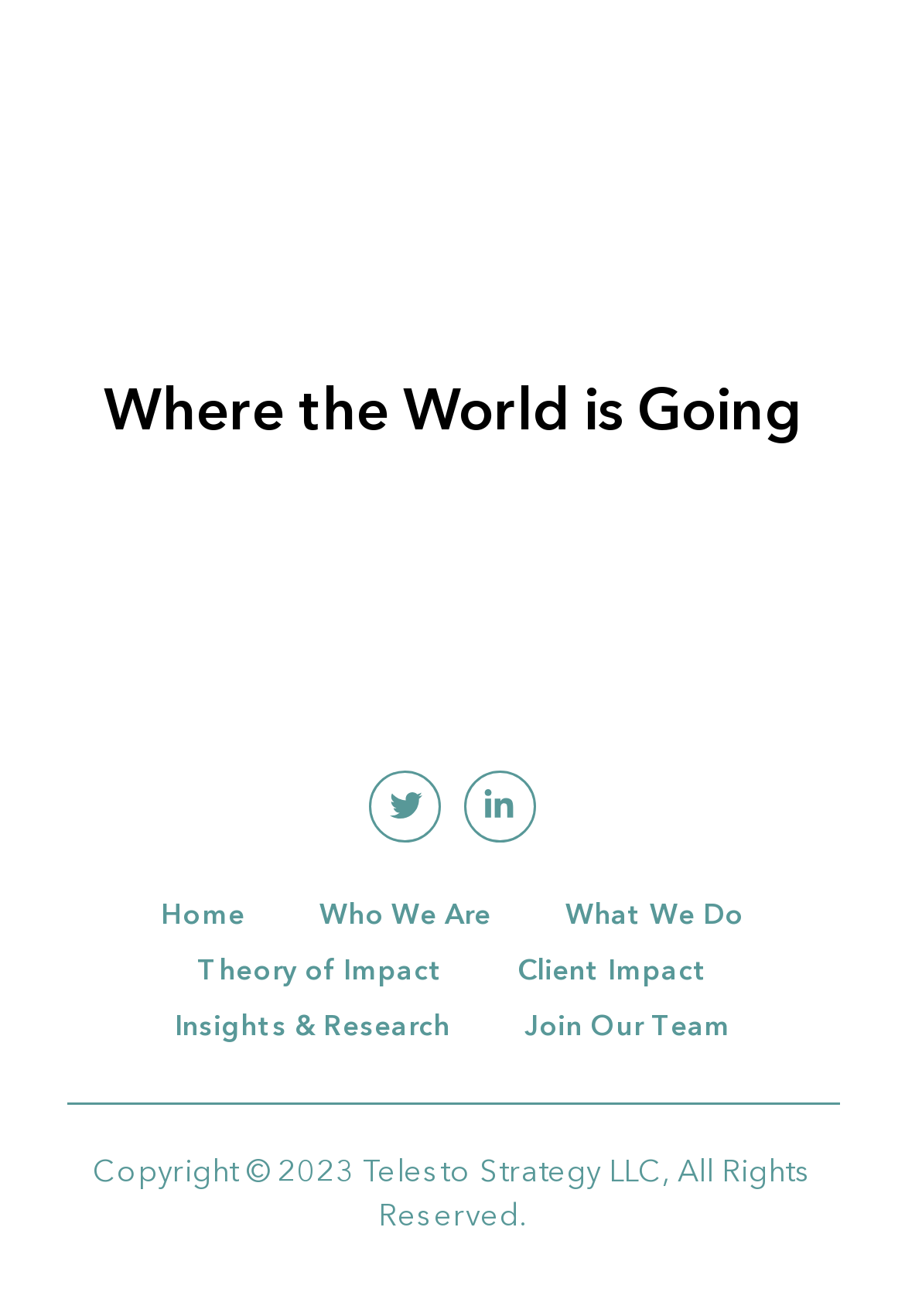How many social media links are present on the page? Refer to the image and provide a one-word or short phrase answer.

2